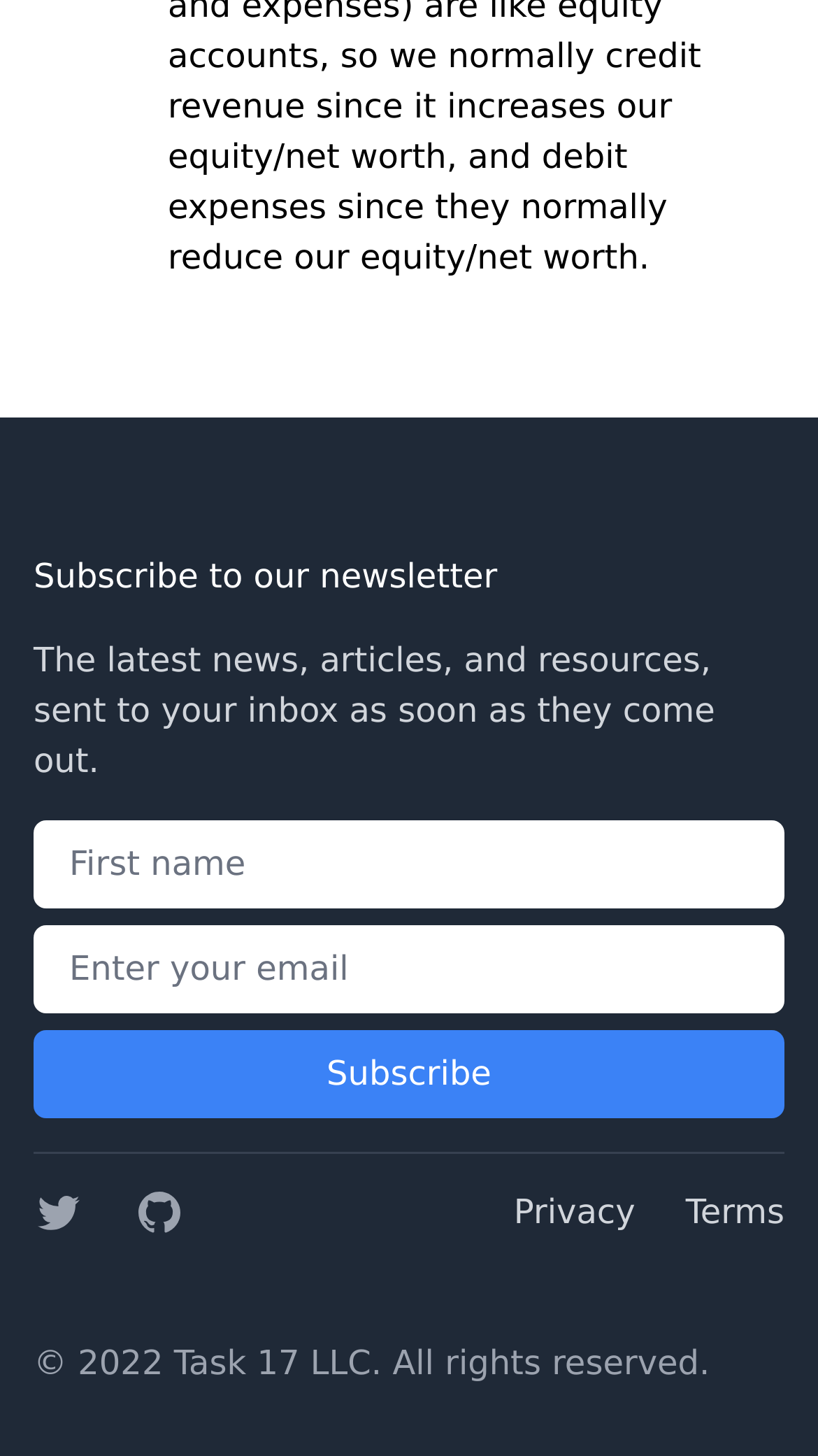Please provide a brief answer to the following inquiry using a single word or phrase:
What is the position of the 'Subscribe' button?

Below the form